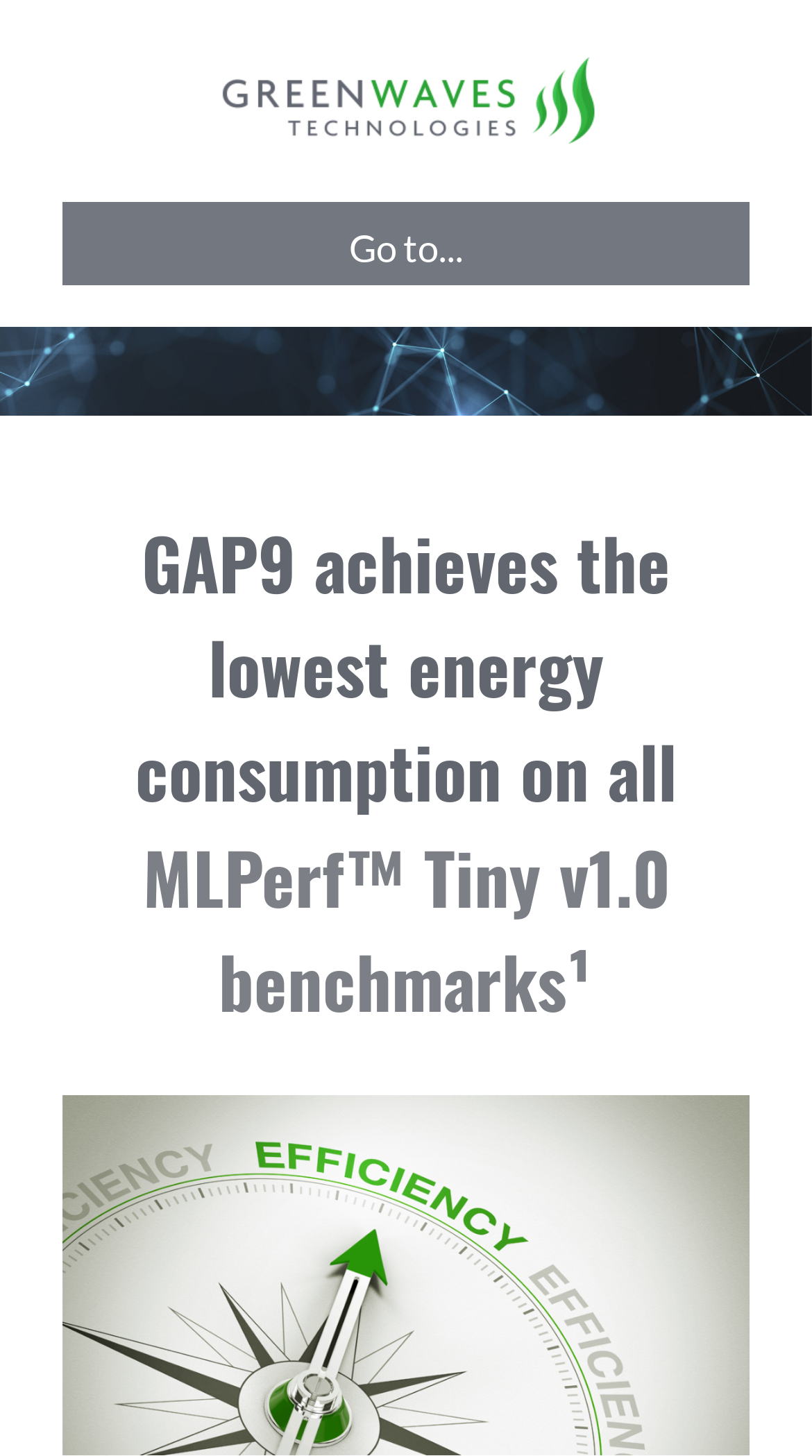Give a one-word or one-phrase response to the question: 
How many images are there on the webpage?

3